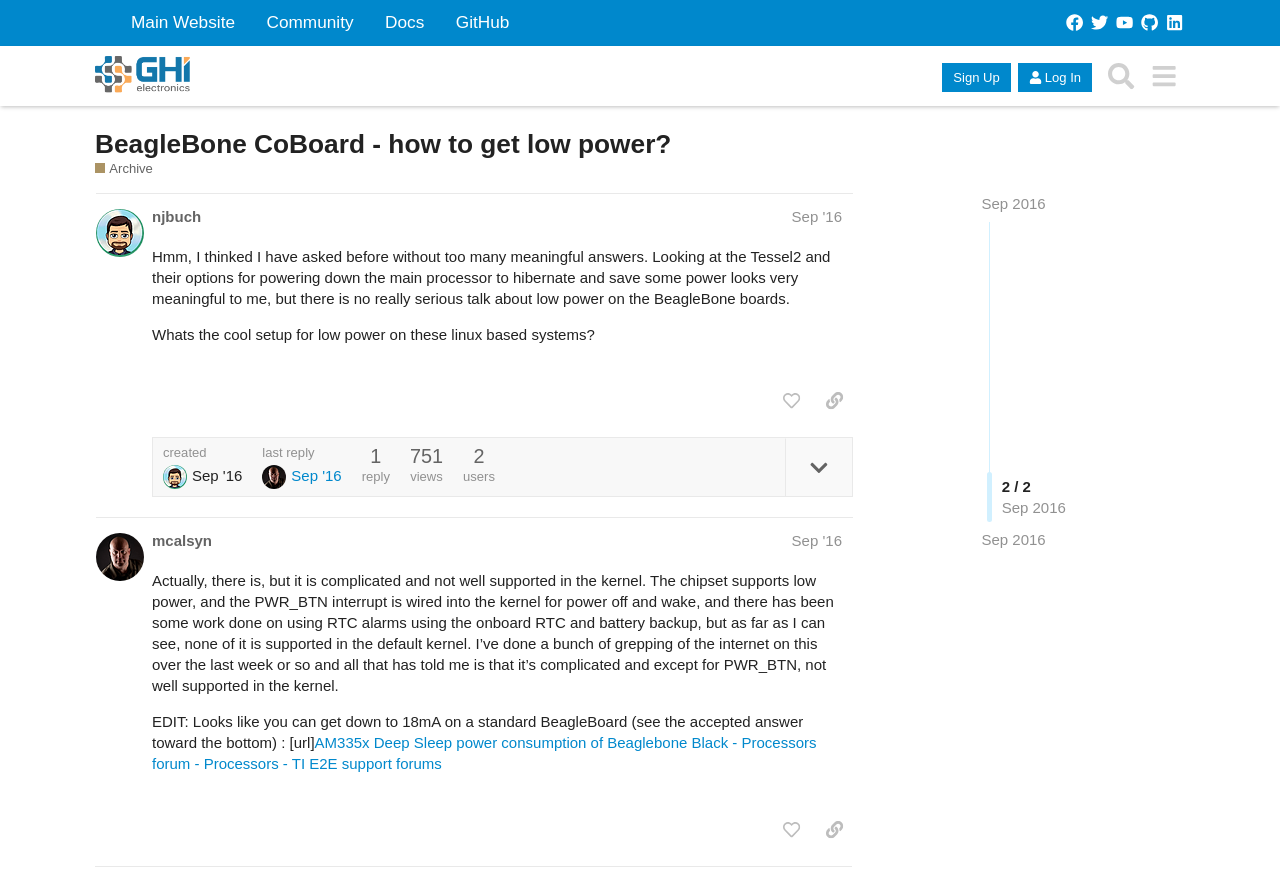Determine the bounding box coordinates for the region that must be clicked to execute the following instruction: "Search for something in the forum".

[0.859, 0.062, 0.892, 0.111]